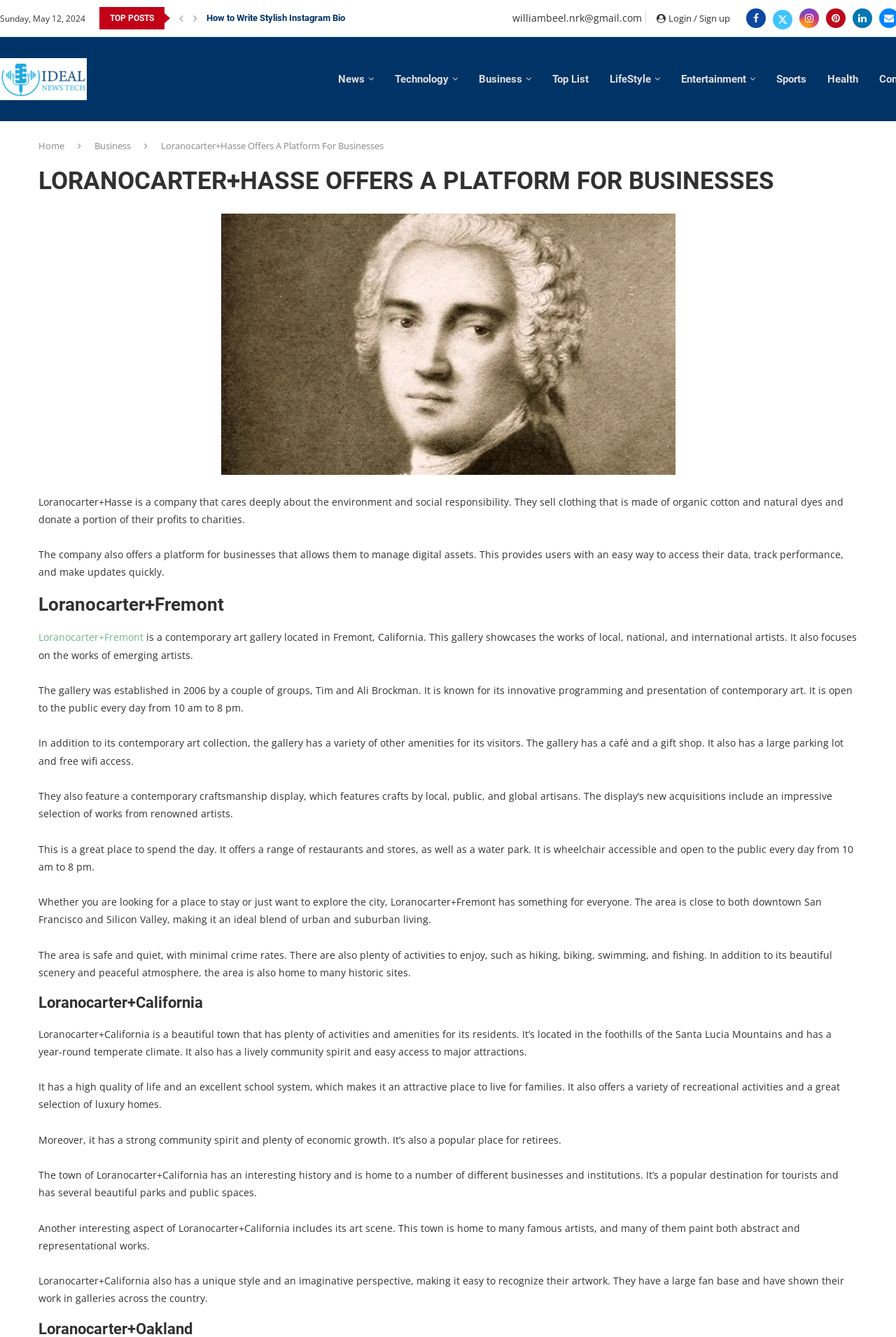Determine the bounding box coordinates of the UI element described below. Use the format (top-left x, top-left y, bottom-right x, bottom-right y) with floating point numbers between 0 and 1: Chicken Cutlets

None